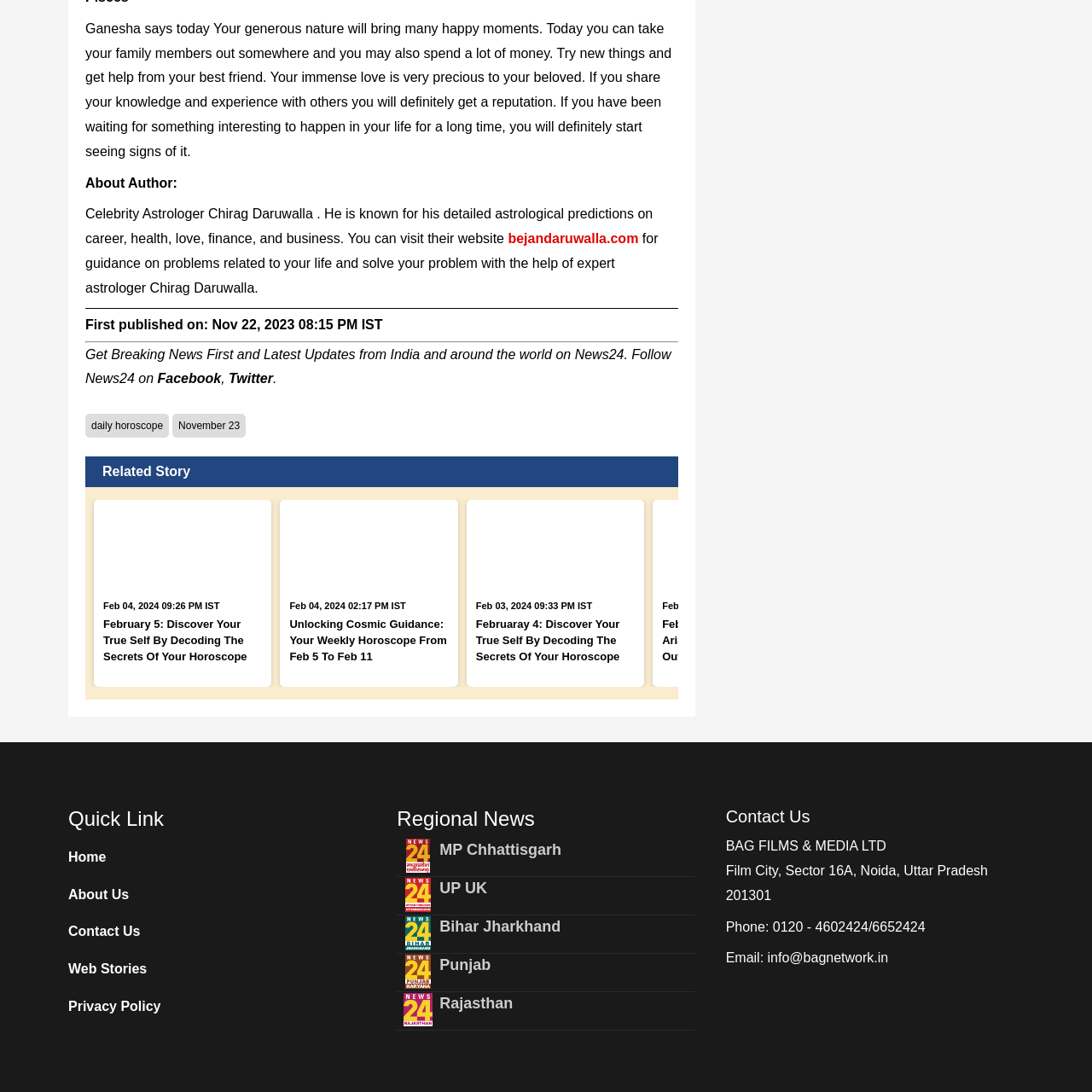Does the webpage provide insights on love?
Look at the image framed by the red bounding box and provide an in-depth response.

The webpage provides insights on love because it features a horoscope from a celebrity astrologer, Chirag Daruwalla, who provides insights on various aspects of life, including love, career, and finance.